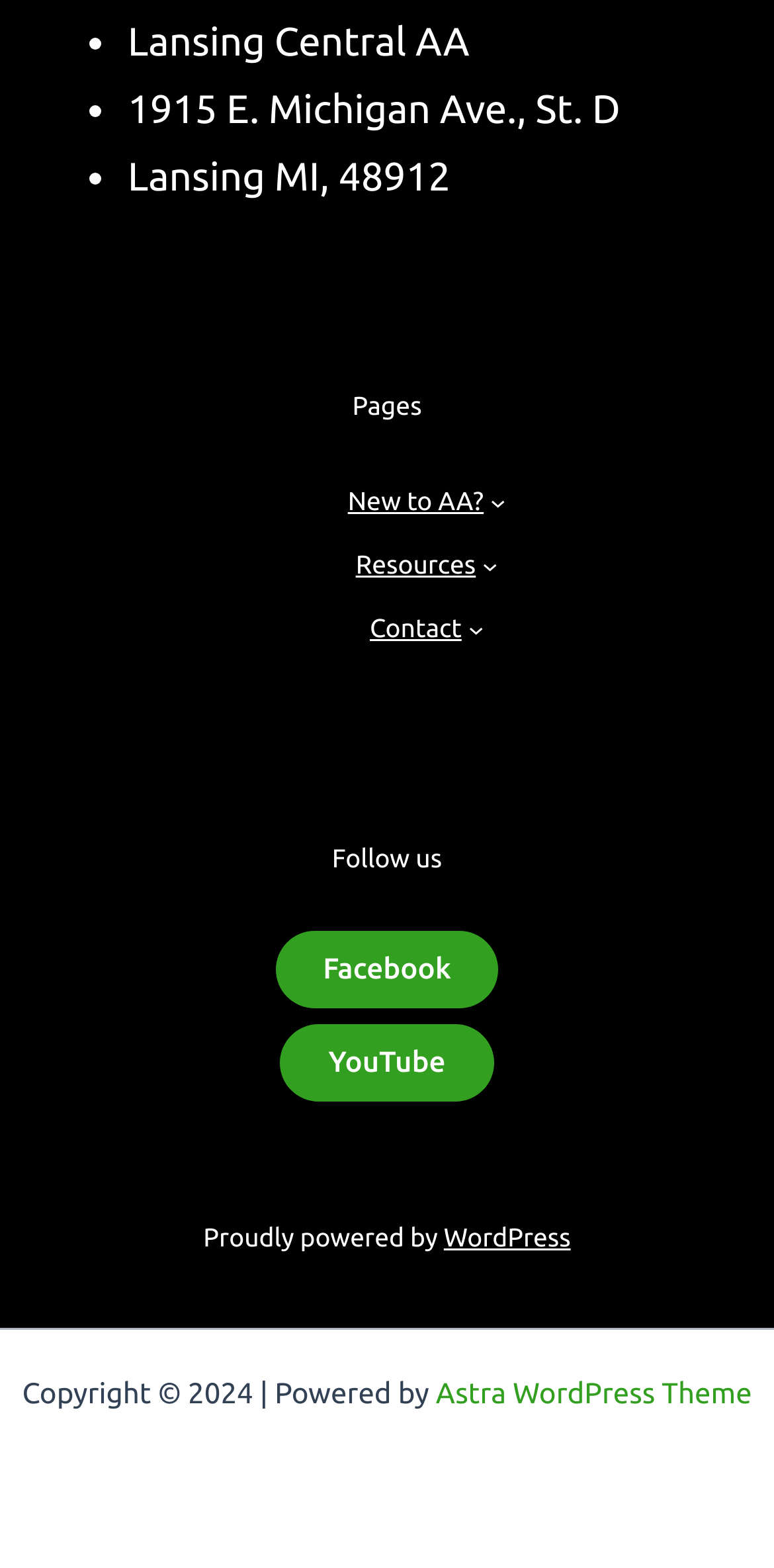Find the bounding box coordinates of the clickable region needed to perform the following instruction: "Follow us on Facebook". The coordinates should be provided as four float numbers between 0 and 1, i.e., [left, top, right, bottom].

[0.356, 0.459, 0.644, 0.508]